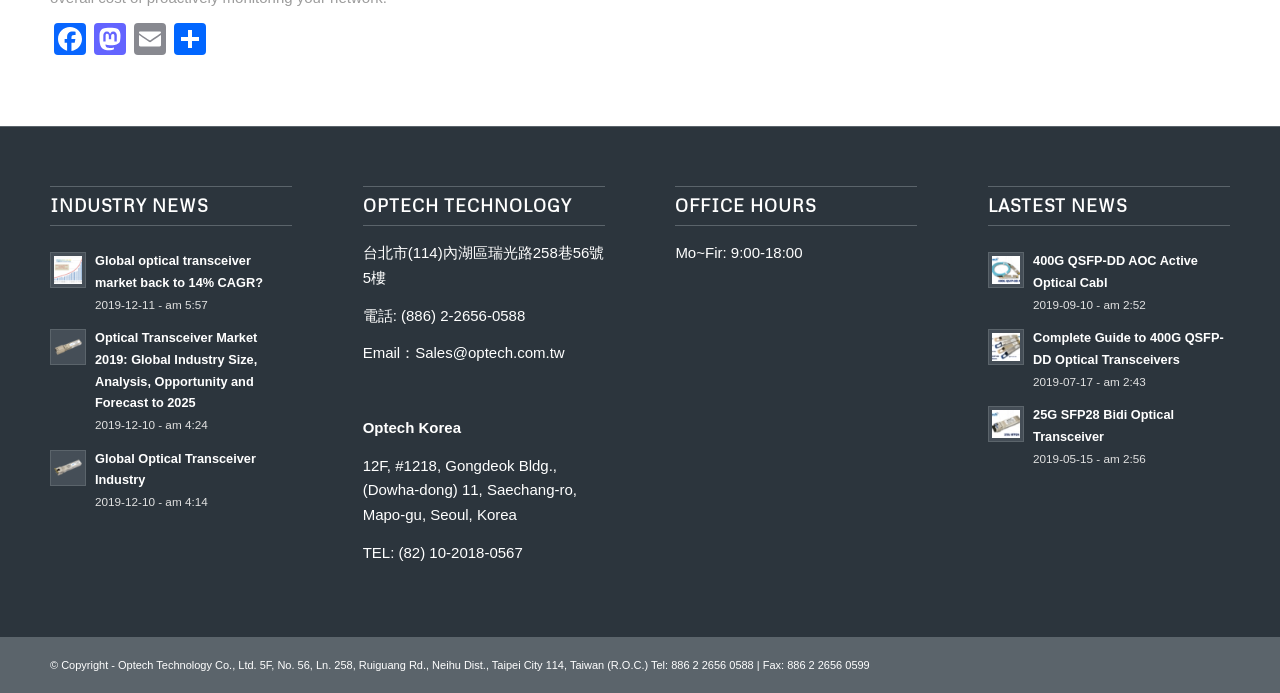Determine the bounding box coordinates of the target area to click to execute the following instruction: "View Optech Korea office address."

[0.283, 0.604, 0.36, 0.629]